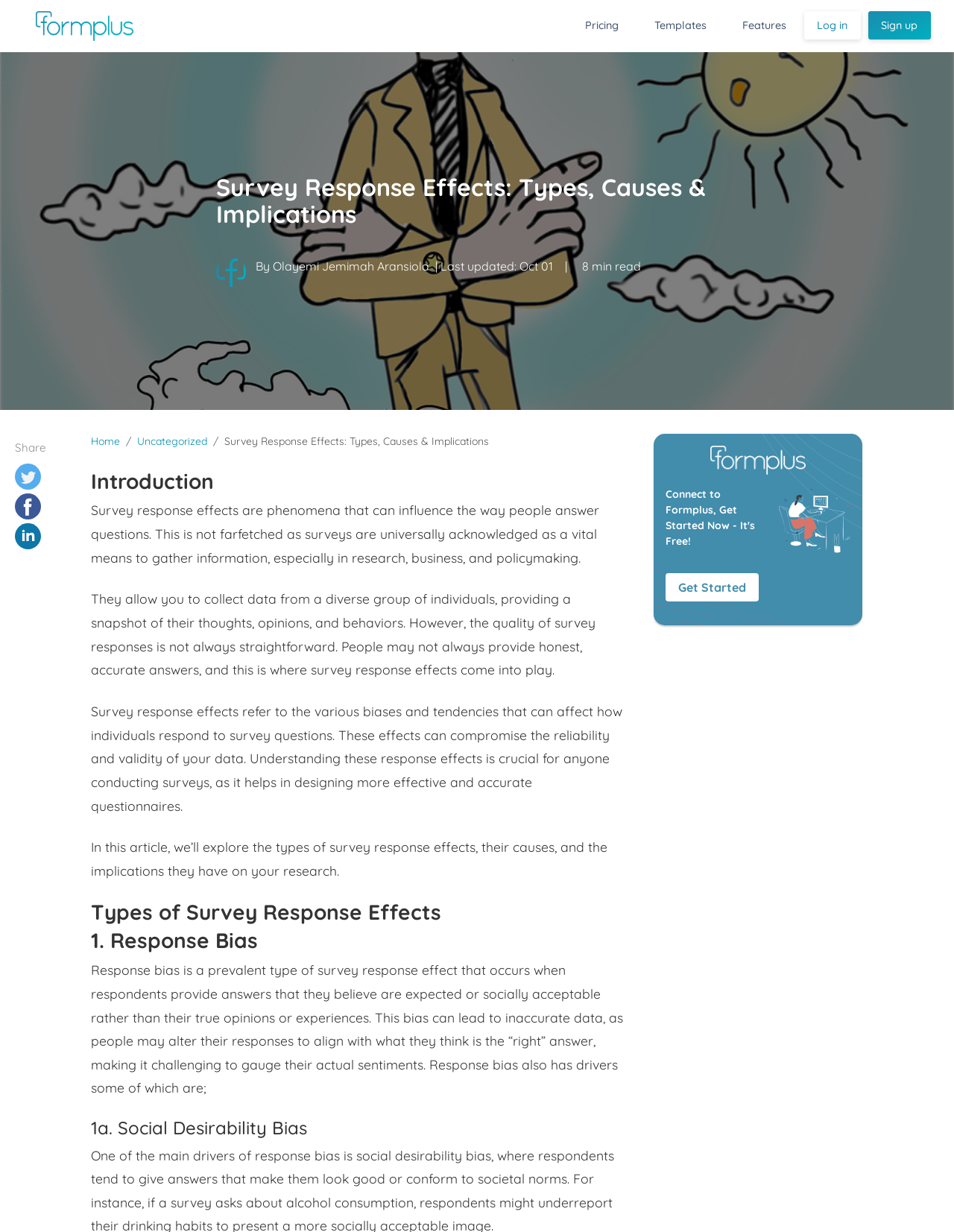How many links are in the top navigation bar?
Look at the screenshot and respond with one word or a short phrase.

5